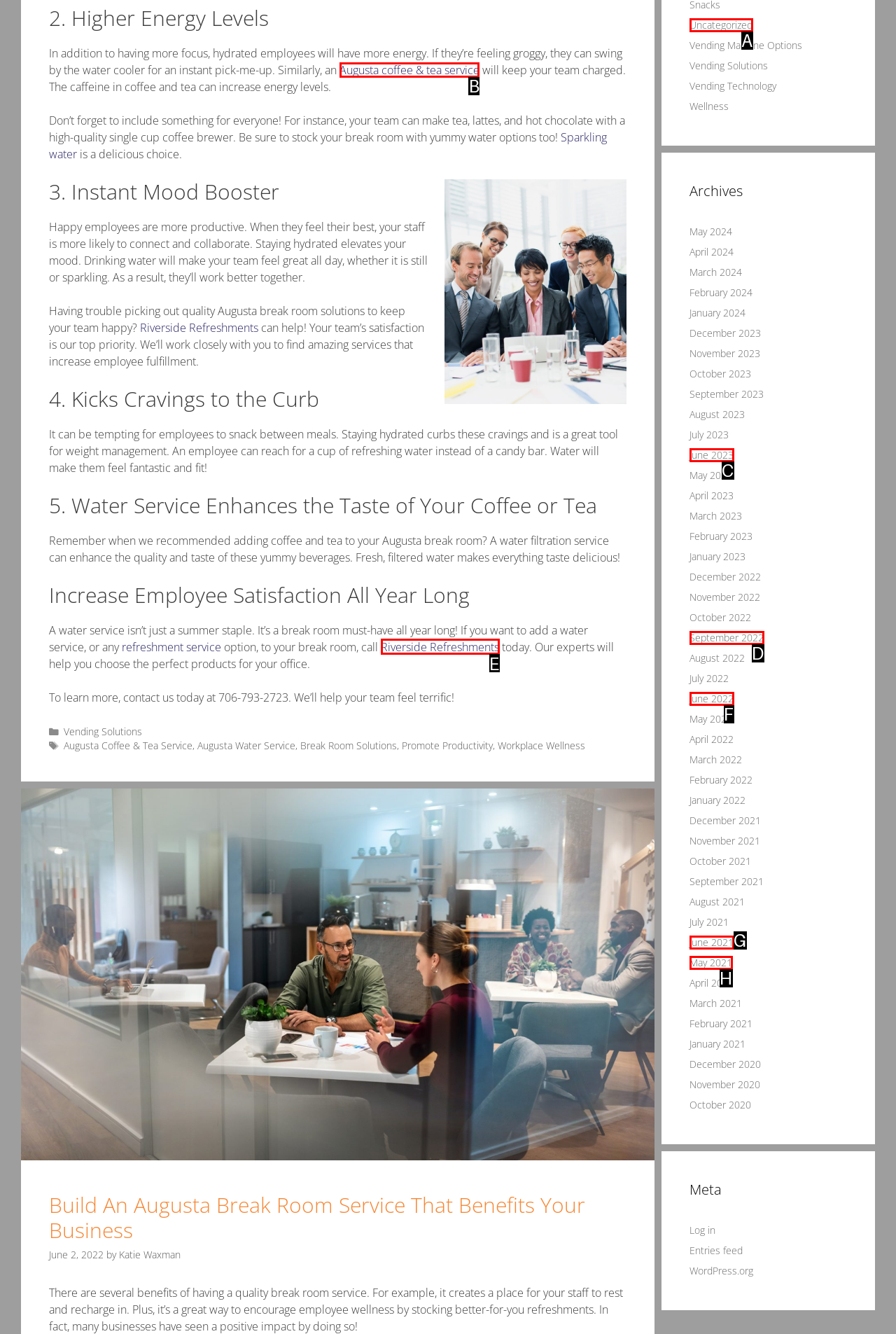Determine the letter of the UI element I should click on to complete the task: click the link to learn more about Augusta coffee and tea service from the provided choices in the screenshot.

B